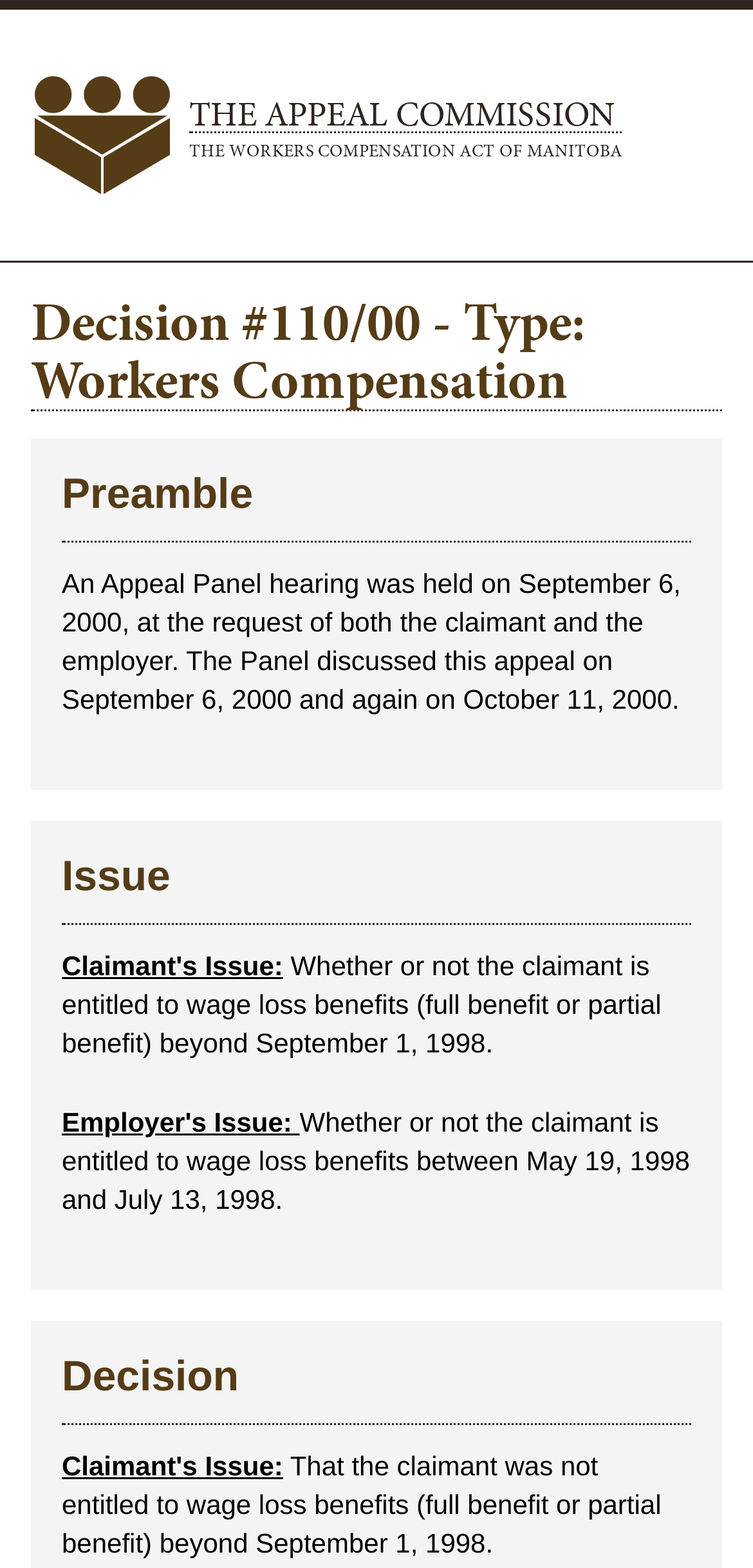What was the outcome of the appeal regarding wage loss benefits beyond September 1, 1998?
Based on the visual content, answer with a single word or a brief phrase.

Not entitled